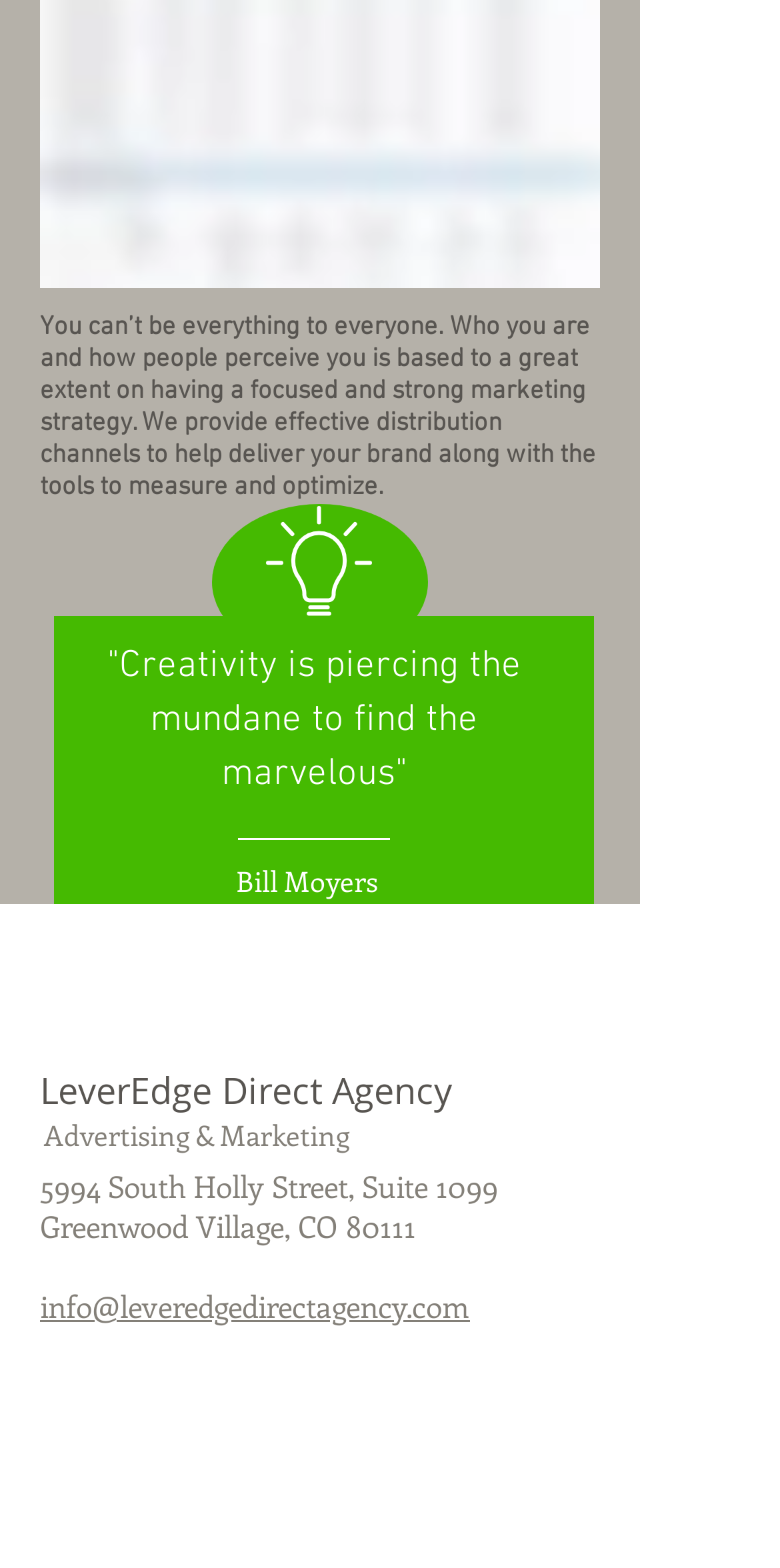What is the main focus of the marketing strategy?
Carefully examine the image and provide a detailed answer to the question.

The main focus of the marketing strategy is to deliver a brand effectively, as stated in the StaticText element with ID 203, which mentions 'having a focused and strong marketing strategy' to help deliver a brand.